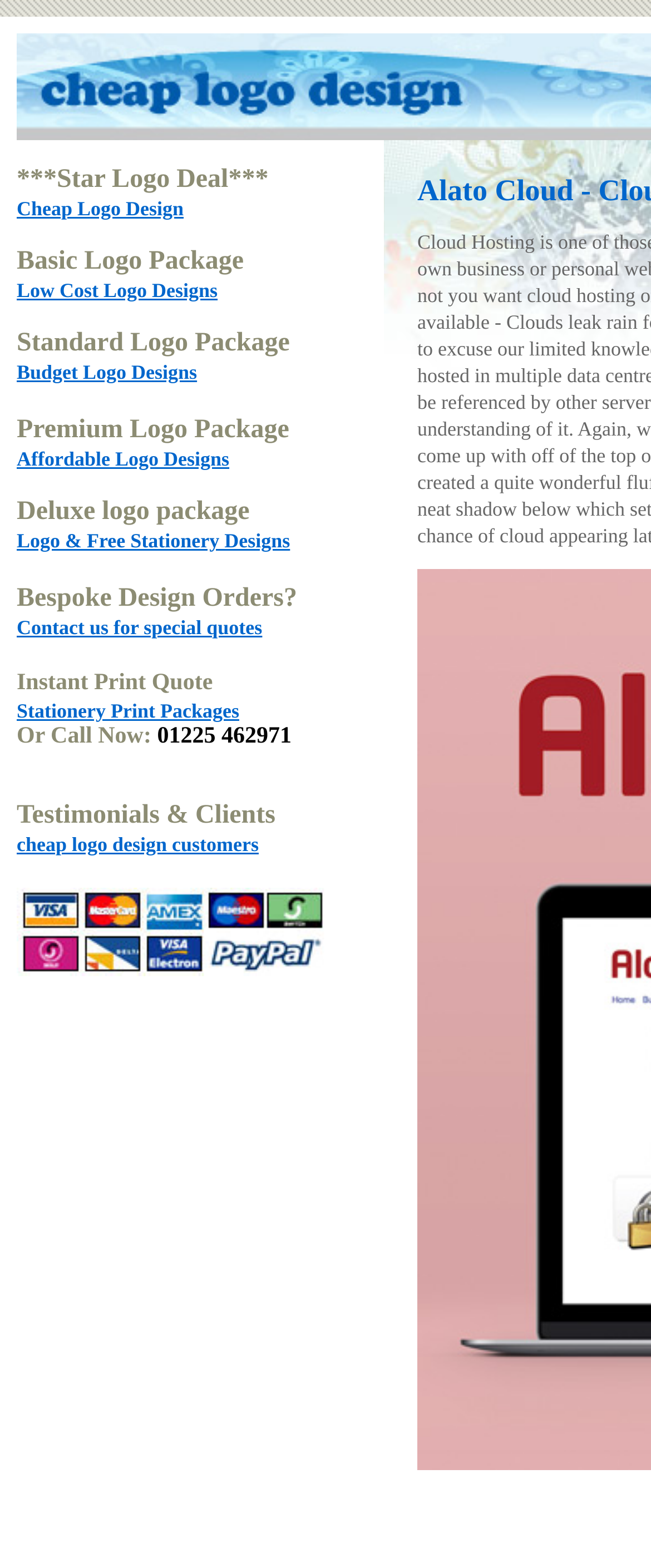Determine the bounding box coordinates for the HTML element mentioned in the following description: "410-712-4455". The coordinates should be a list of four floats ranging from 0 to 1, represented as [left, top, right, bottom].

None